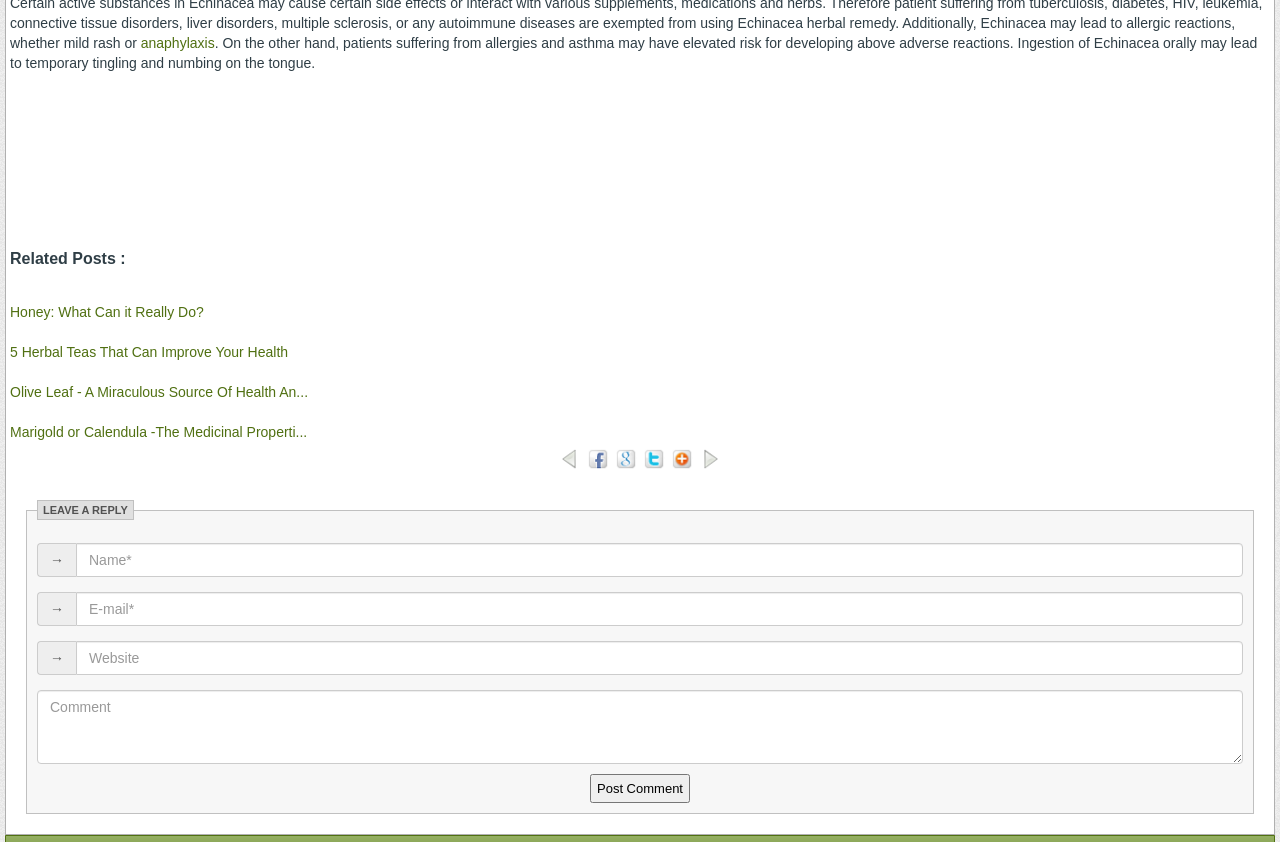Please find the bounding box for the UI component described as follows: "value="Post Comment"".

[0.461, 0.919, 0.539, 0.954]